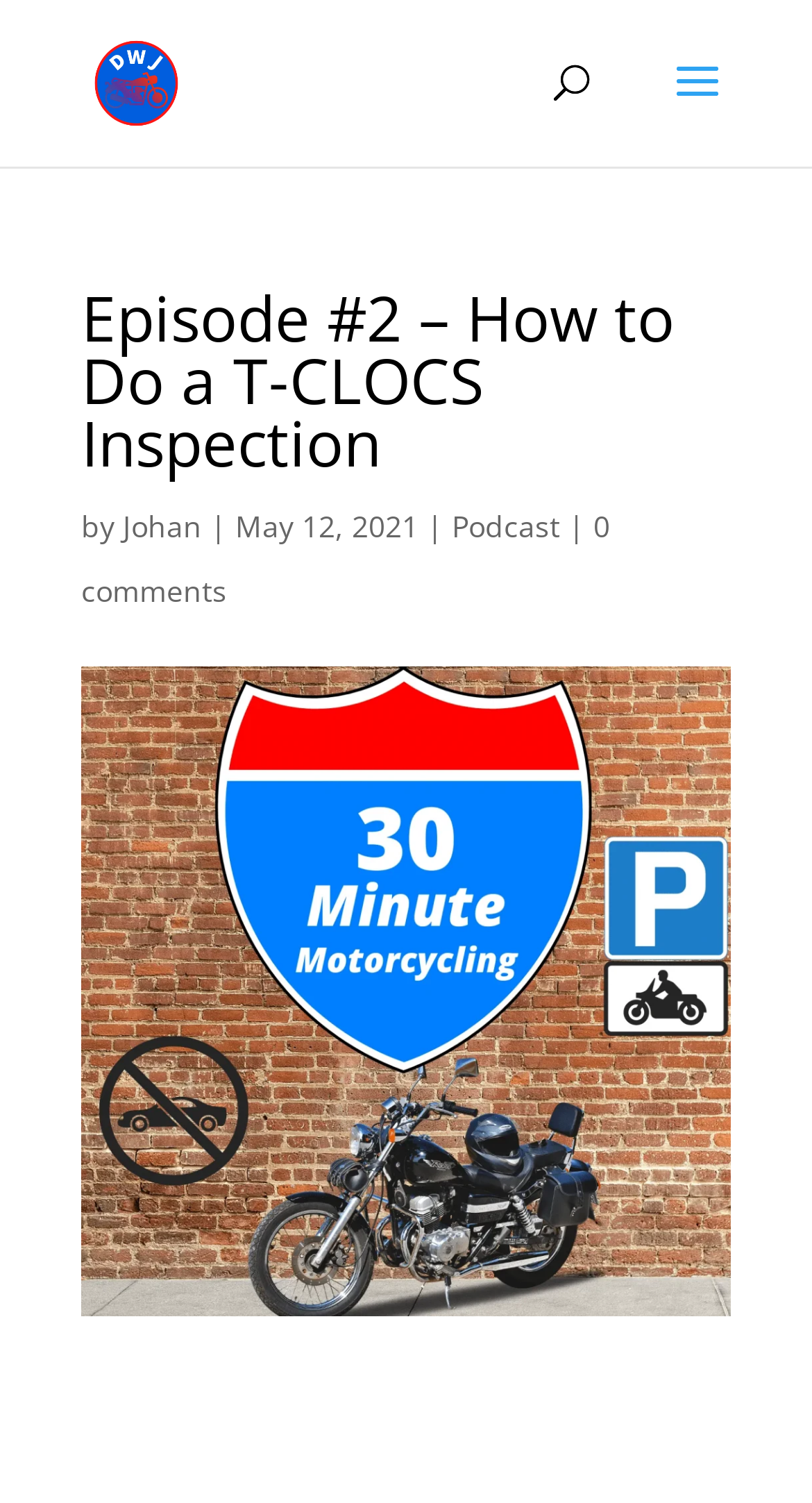Who is the author of the episode? Look at the image and give a one-word or short phrase answer.

Johan